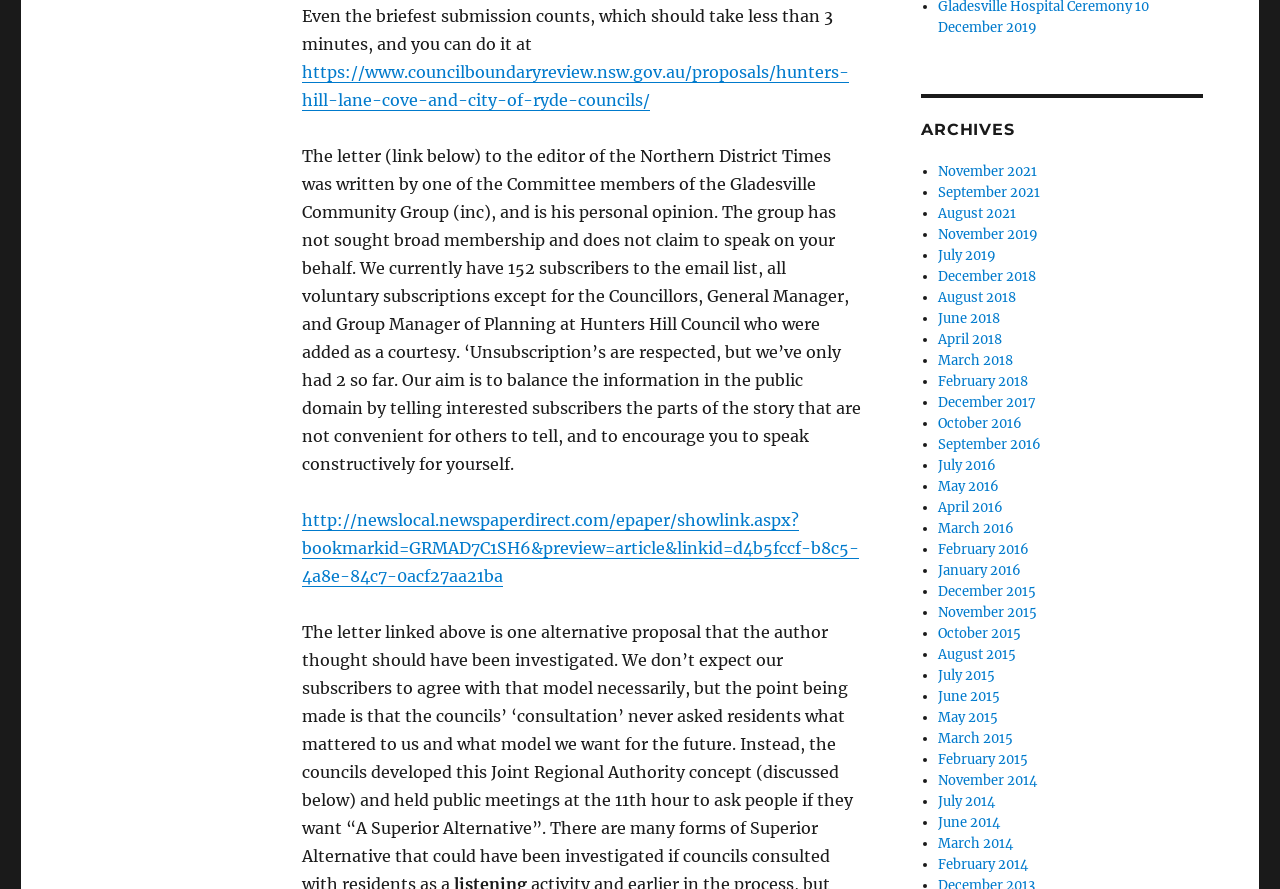Find the bounding box coordinates for the element that must be clicked to complete the instruction: "View archives from November 2021". The coordinates should be four float numbers between 0 and 1, indicated as [left, top, right, bottom].

[0.733, 0.183, 0.81, 0.202]